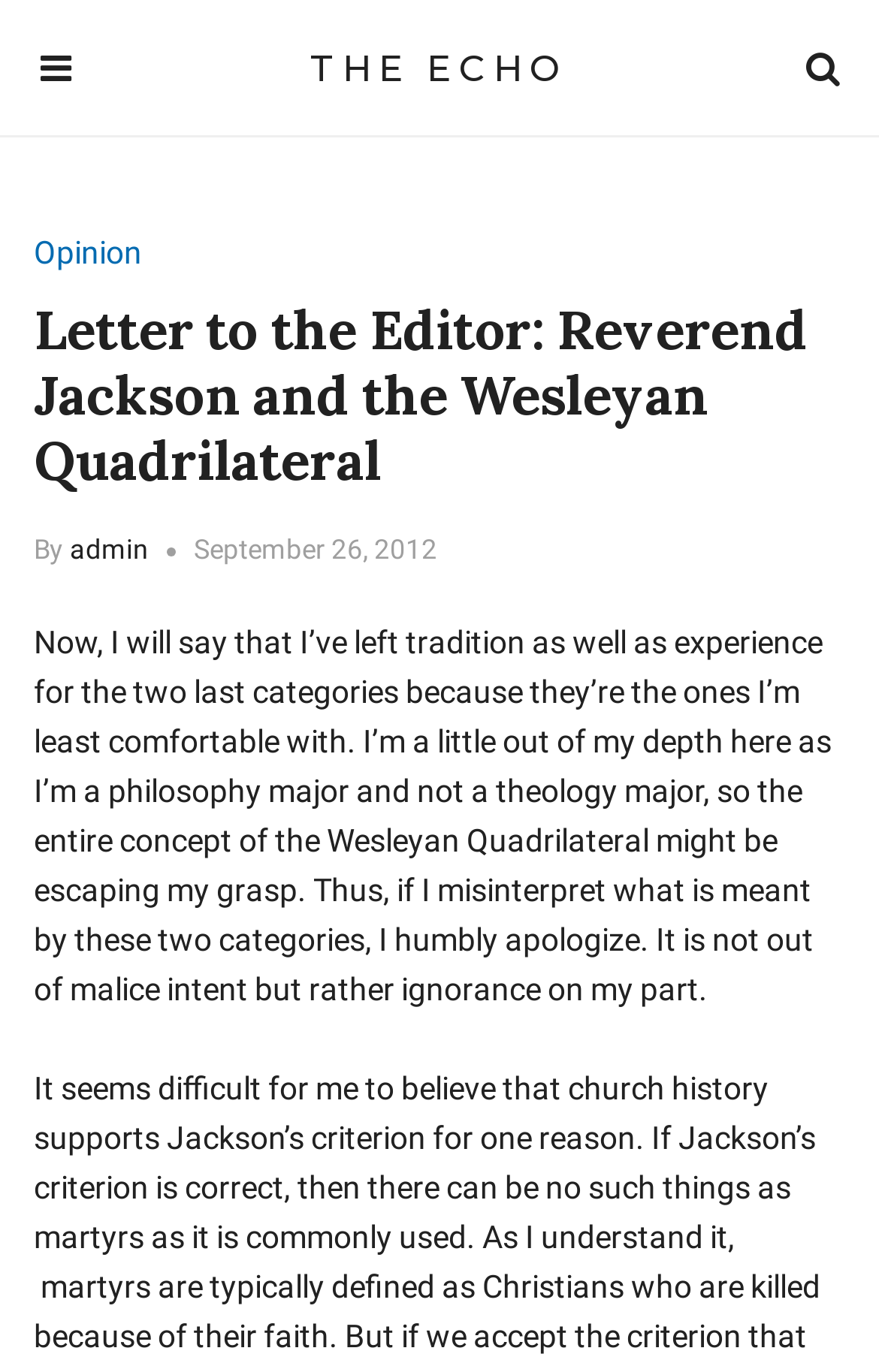What is the author's major?
Utilize the information in the image to give a detailed answer to the question.

The author mentions their major in the article, stating 'I’m a philosophy major and not a theology major'.